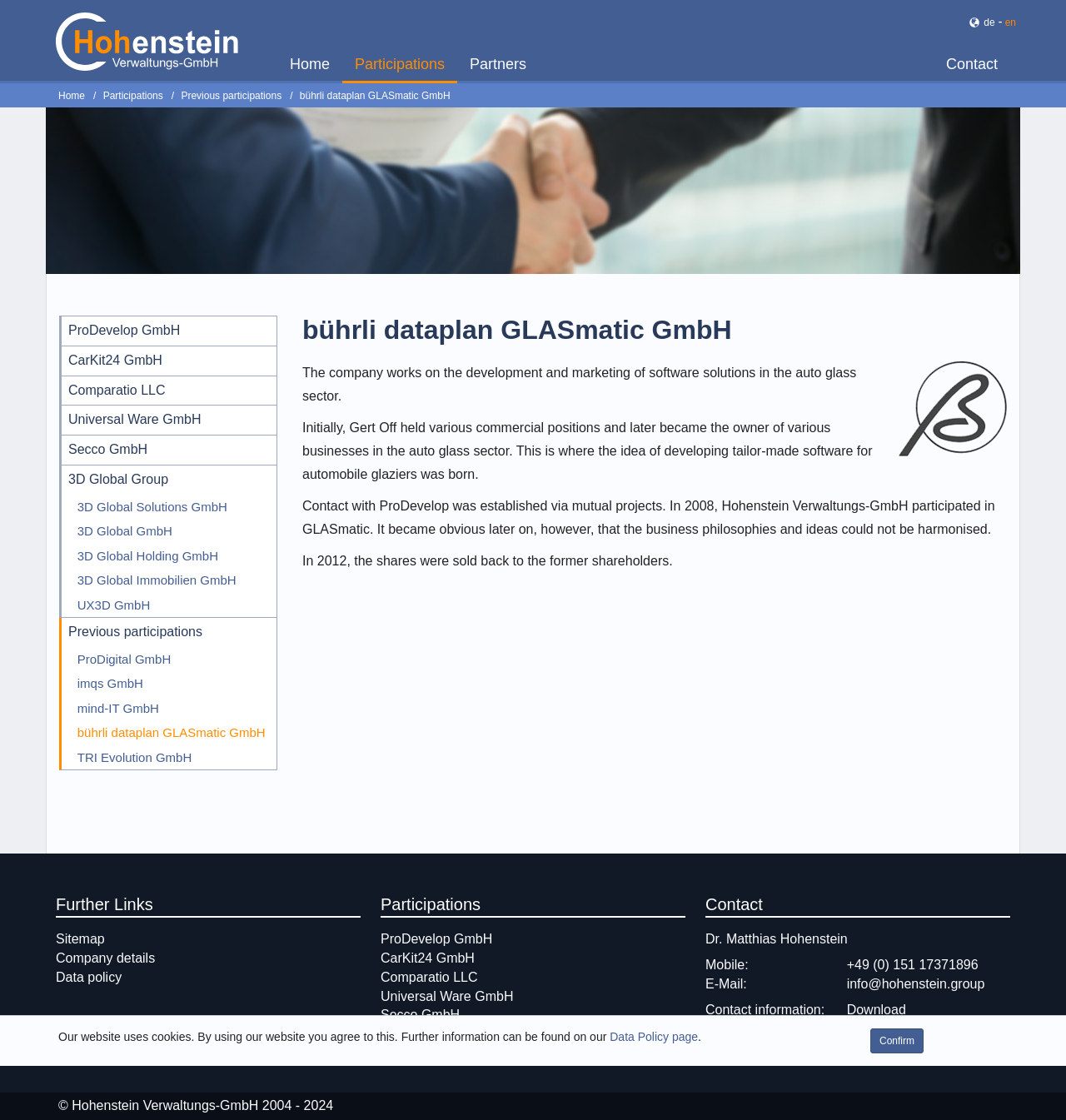Please determine and provide the text content of the webpage's heading.

bührli dataplan GLASmatic GmbH